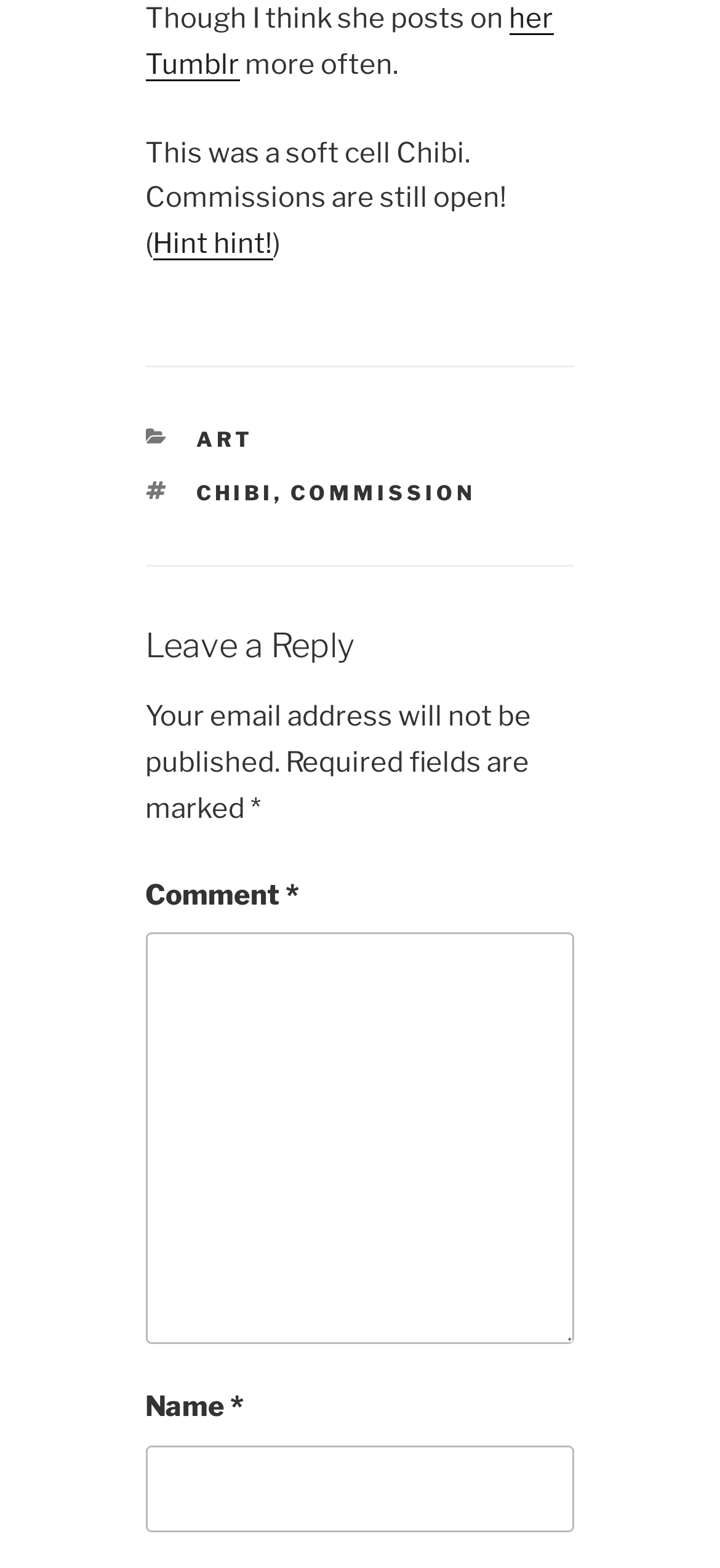Given the element description: "torna su dipinti", predict the bounding box coordinates of this UI element. The coordinates must be four float numbers between 0 and 1, given as [left, top, right, bottom].

None